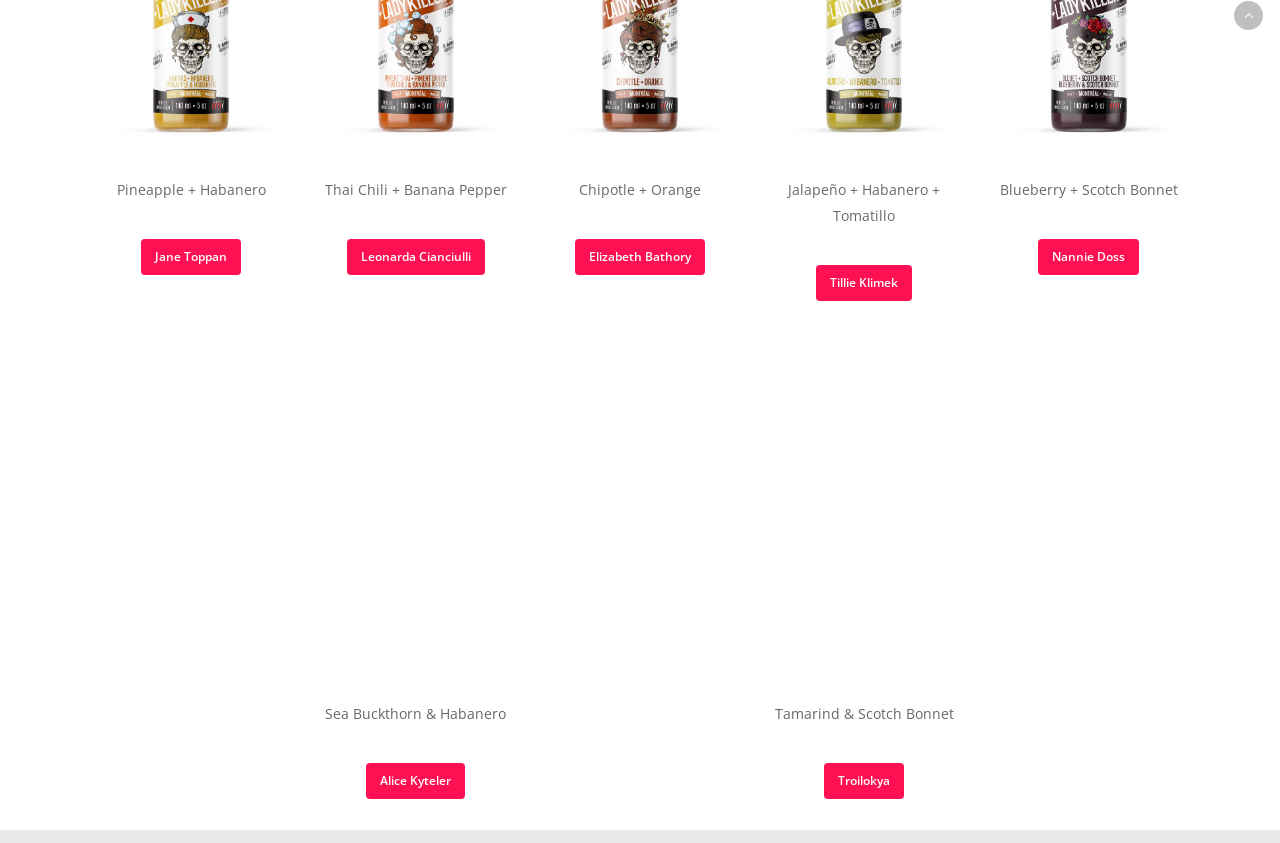Kindly respond to the following question with a single word or a brief phrase: 
How many flavor combinations have 'Habanero'?

3